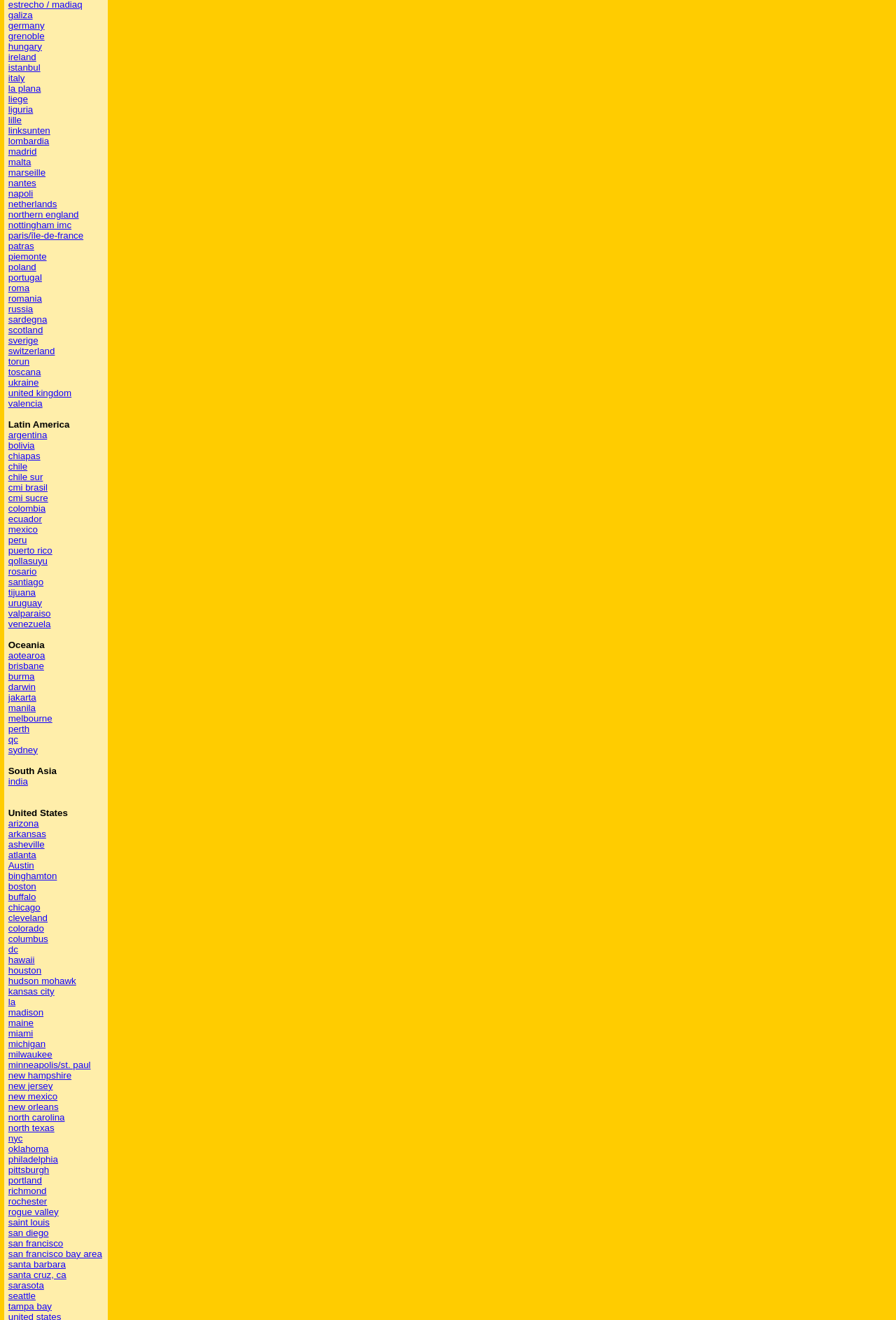Provide a brief response to the question using a single word or phrase: 
What region is 'galiza' part of?

Europe